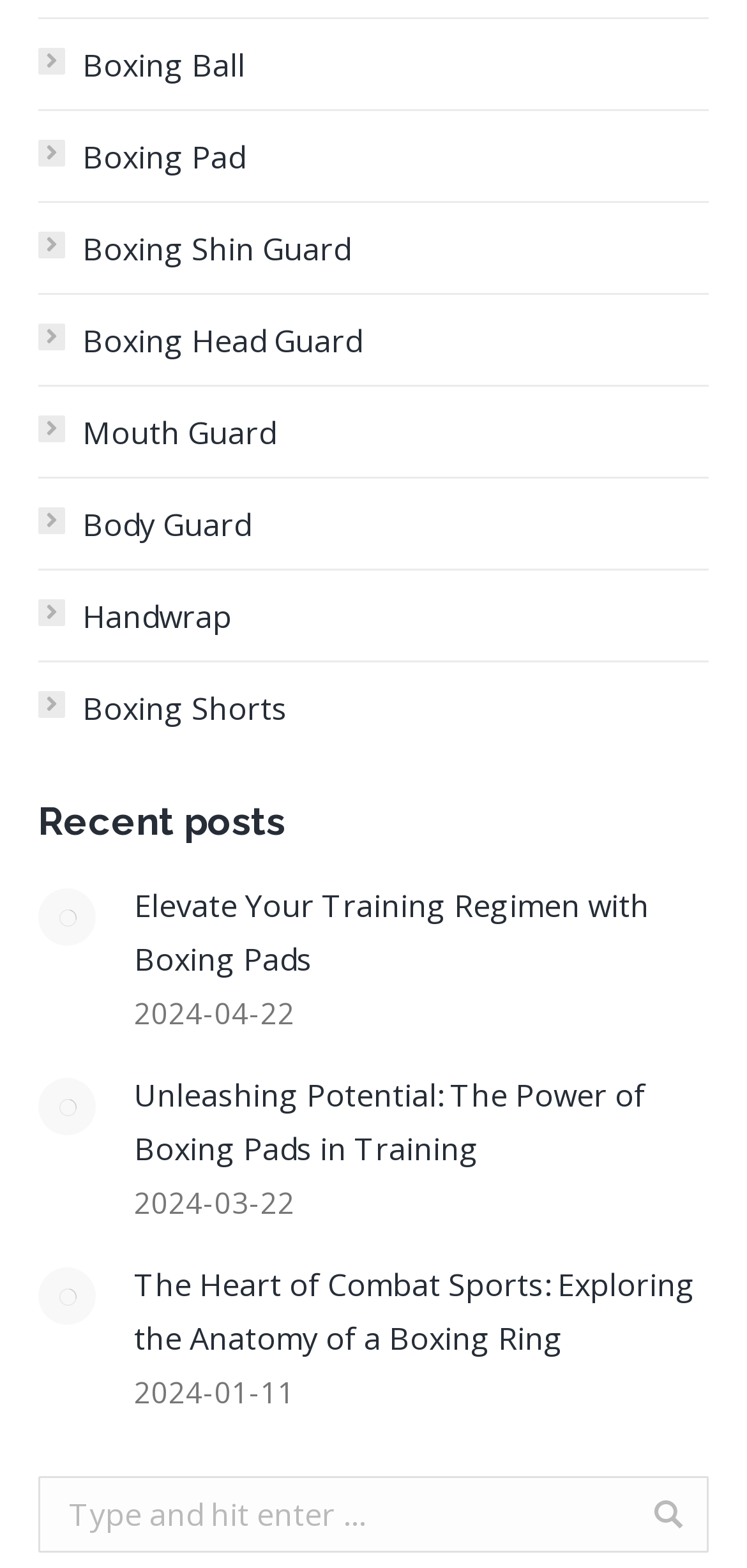Based on the element description Handwrap, identify the bounding box coordinates for the UI element. The coordinates should be in the format (top-left x, top-left y, bottom-right x, bottom-right y) and within the 0 to 1 range.

[0.051, 0.377, 0.31, 0.411]